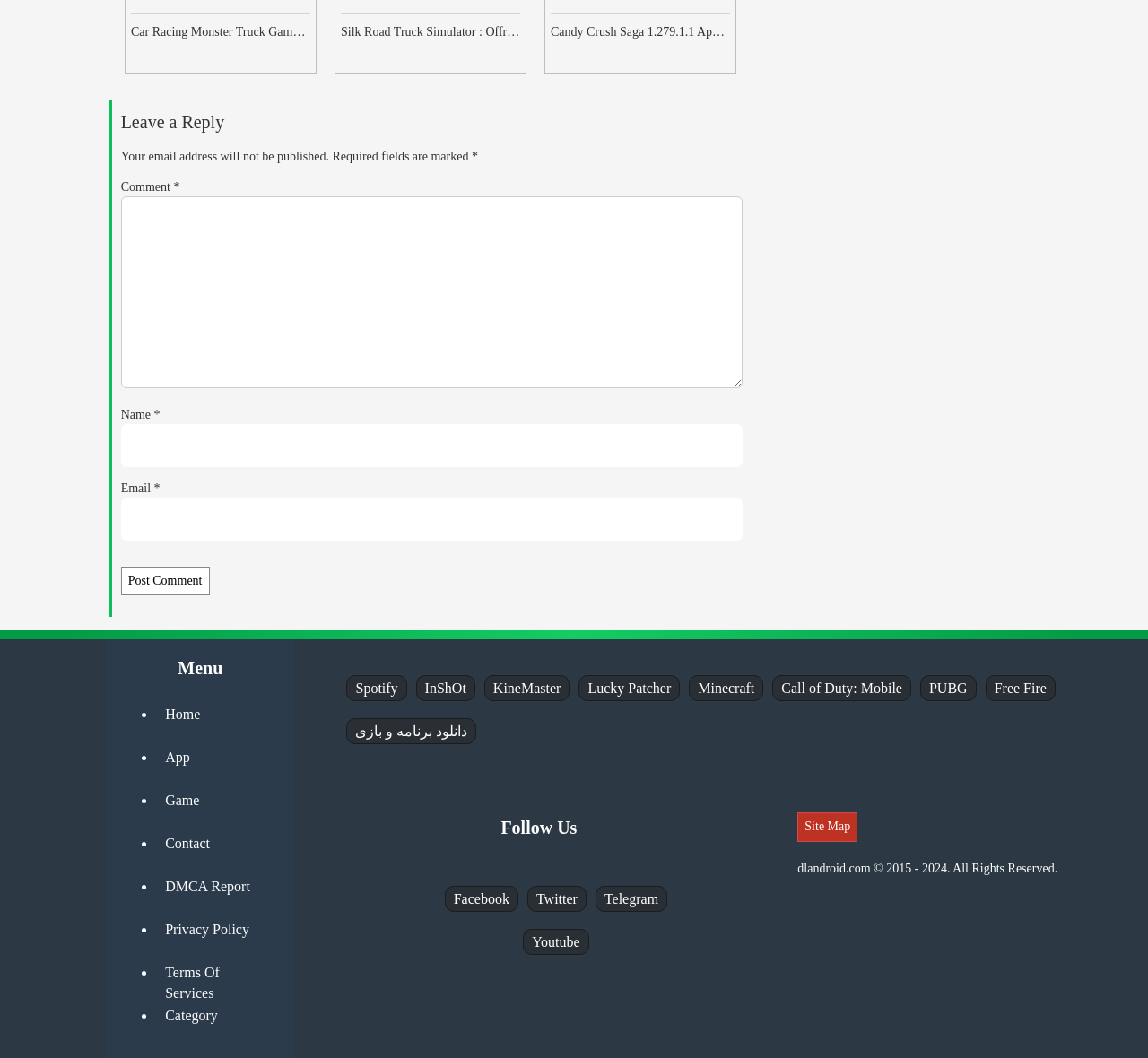Find the bounding box coordinates of the element I should click to carry out the following instruction: "View the Site Map".

[0.695, 0.768, 0.747, 0.795]